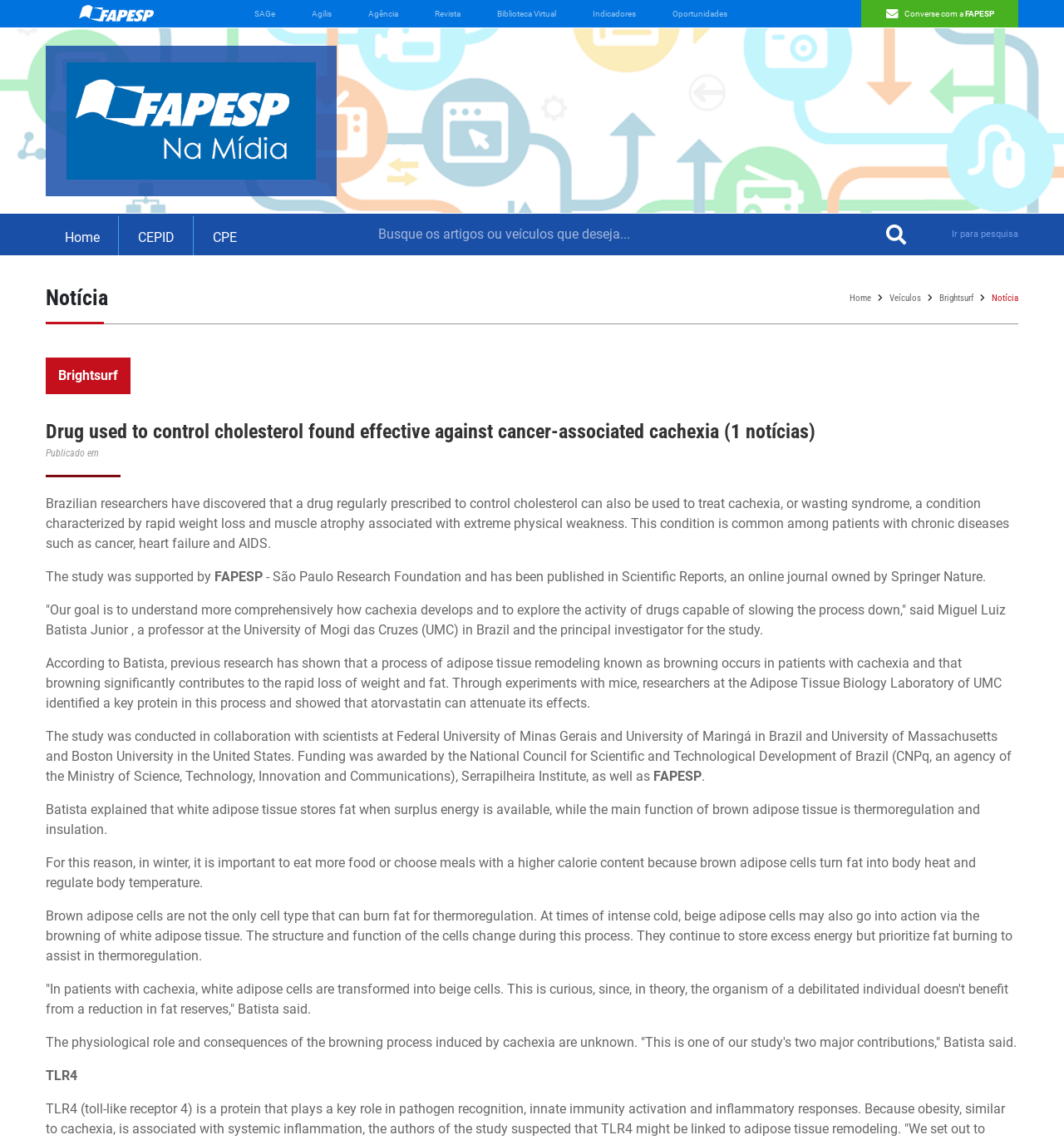Please determine the main heading text of this webpage.

Notícia
Home
Veículos
Brightsurf
Notícia